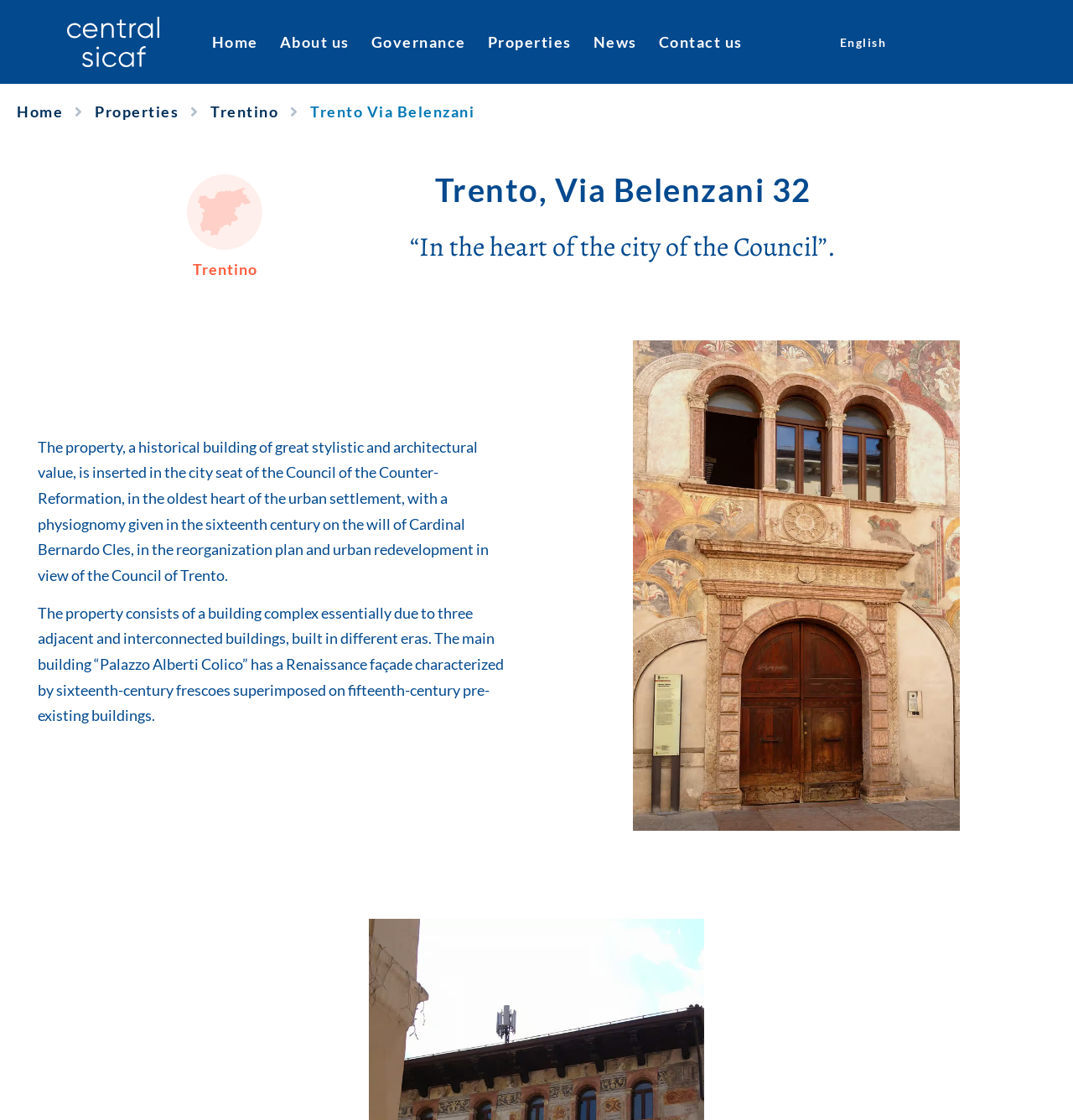Locate the bounding box coordinates of the clickable area needed to fulfill the instruction: "Go to the Home page".

[0.187, 0.019, 0.25, 0.055]